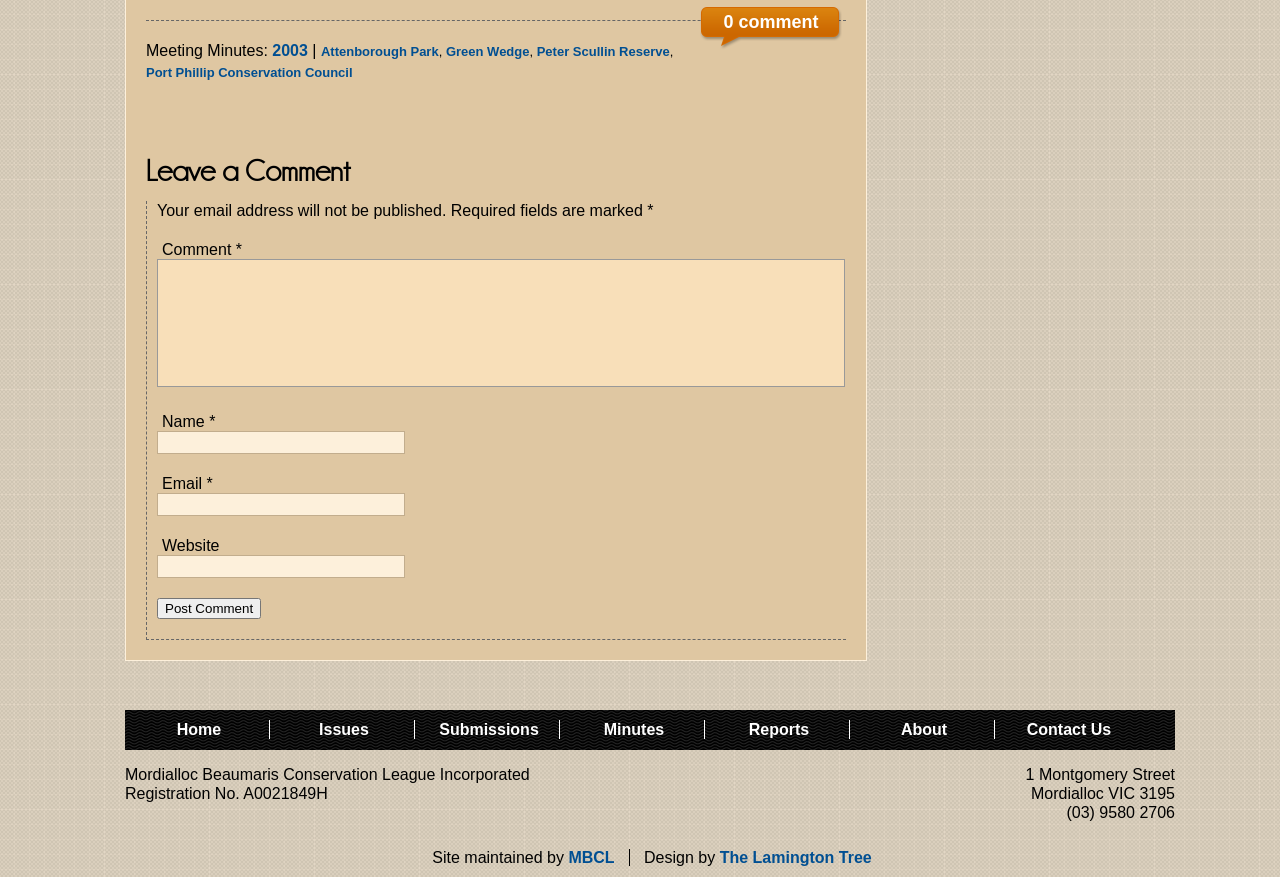From the image, can you give a detailed response to the question below:
What is the address of the organization?

I found the address of the organization by looking at the footer section of the webpage, where it is mentioned as '1 Montgomery Street, Mordialloc VIC 3195'.